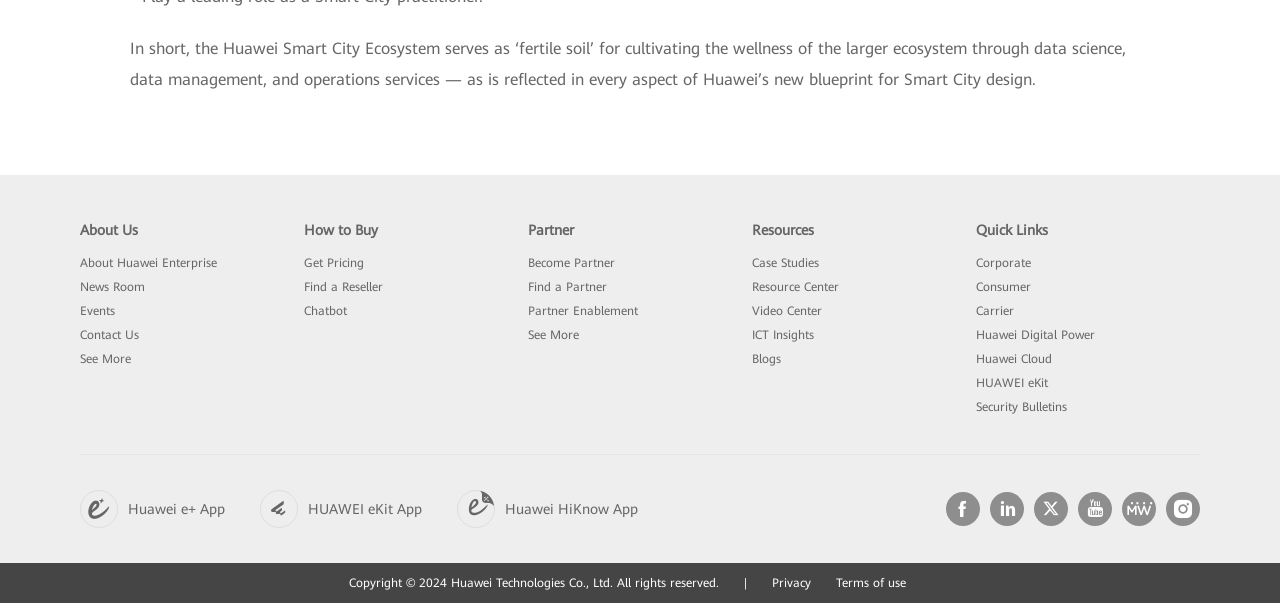Pinpoint the bounding box coordinates of the area that must be clicked to complete this instruction: "Read Case Studies".

[0.588, 0.425, 0.64, 0.448]